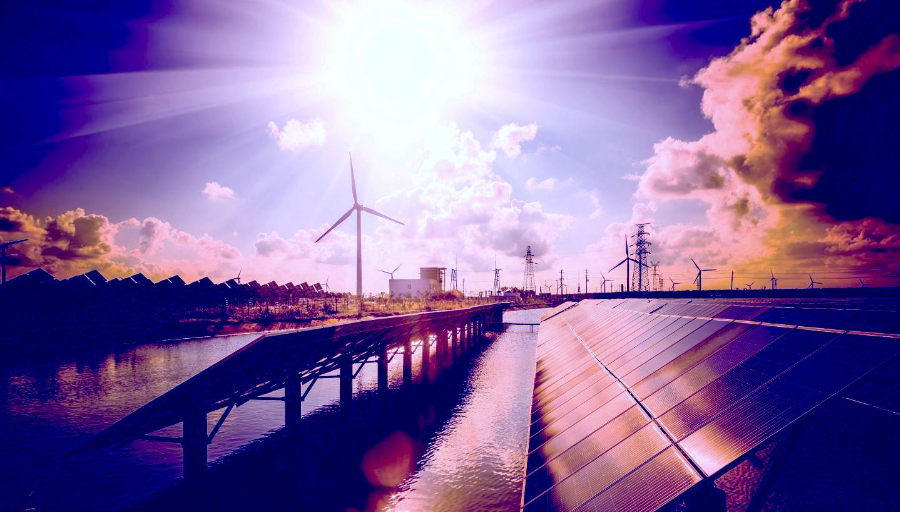What is symbolized by the wind turbines' blades?
Give a detailed explanation using the information visible in the image.

The caption explains that the wind turbines' blades are 'gently rotating in the breeze, symbolizing the harnessing of wind energy', which means that the rotating blades of the wind turbines represent the harnessing of wind energy.